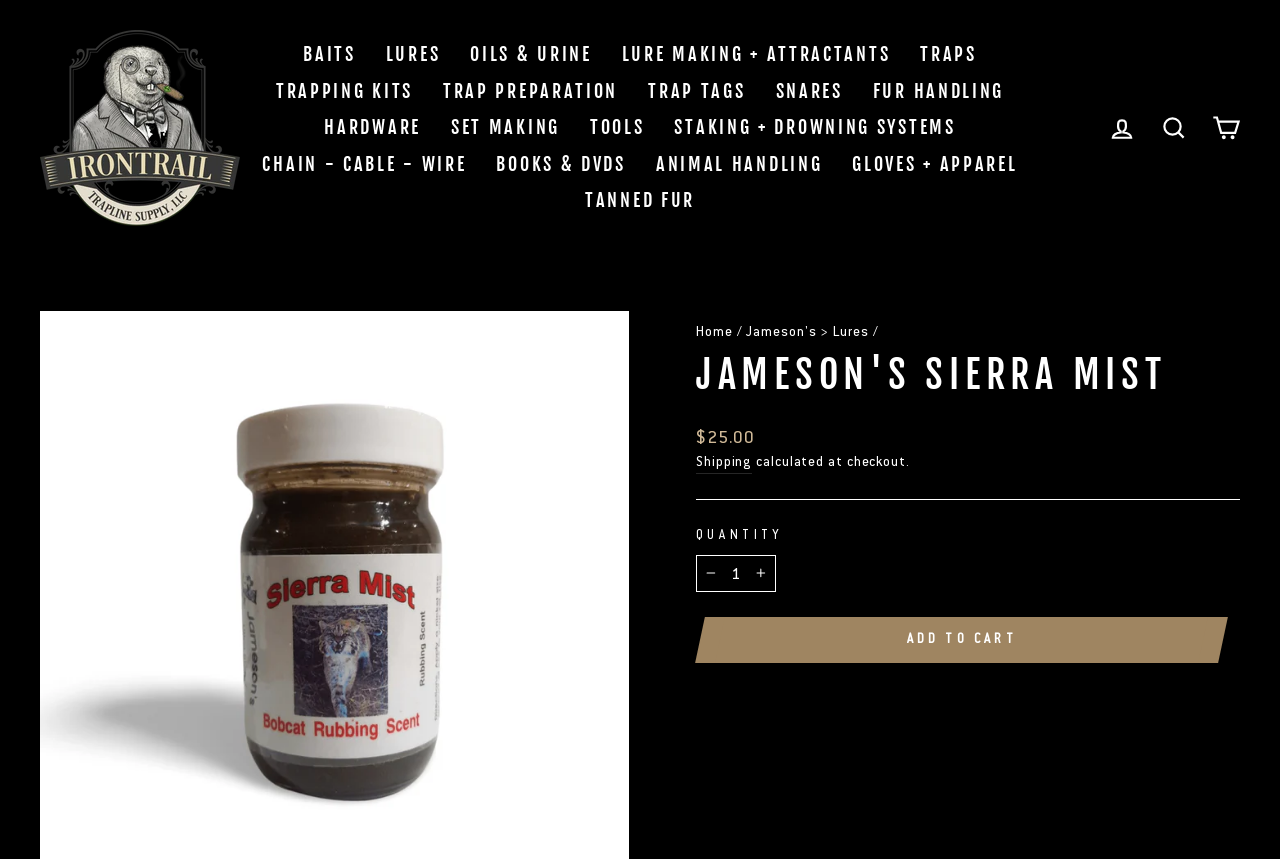Generate the text content of the main headline of the webpage.

JAMESON'S SIERRA MIST